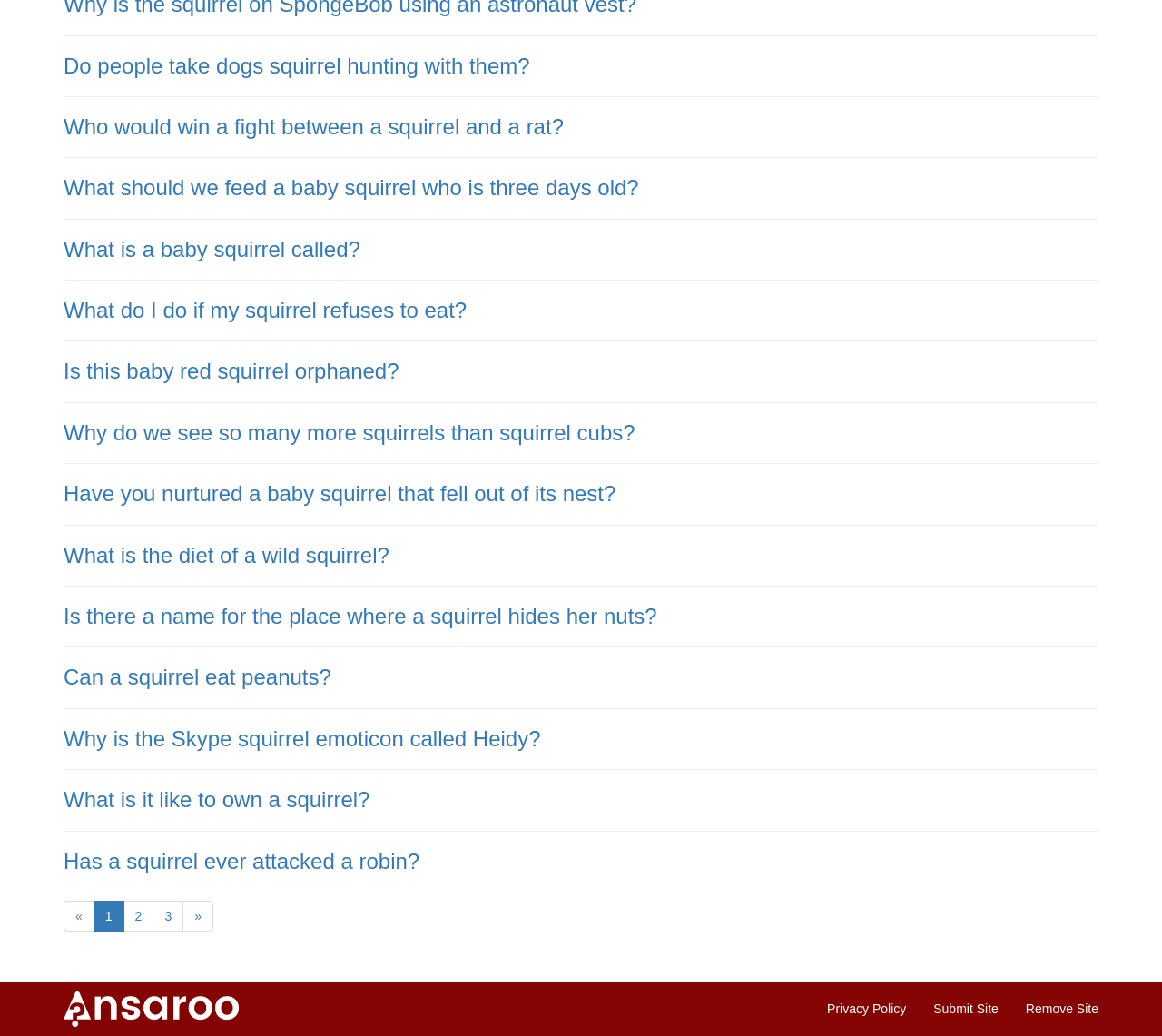What is the topic of the webpage?
Can you provide an in-depth and detailed response to the question?

Based on the multiple headings and links on the webpage, it appears that the topic of the webpage is related to squirrels, covering various aspects such as their behavior, diet, and care.